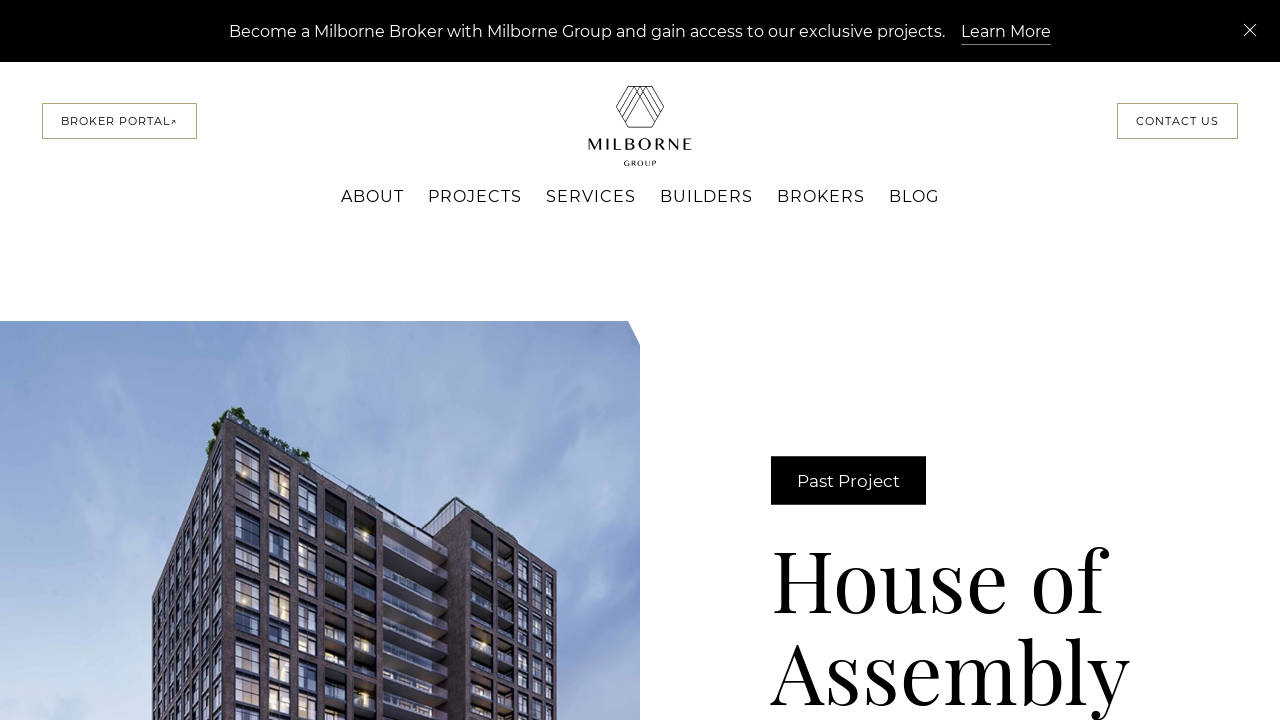Respond to the question with just a single word or phrase: 
What is the name of the company associated with this project?

Milborne Group